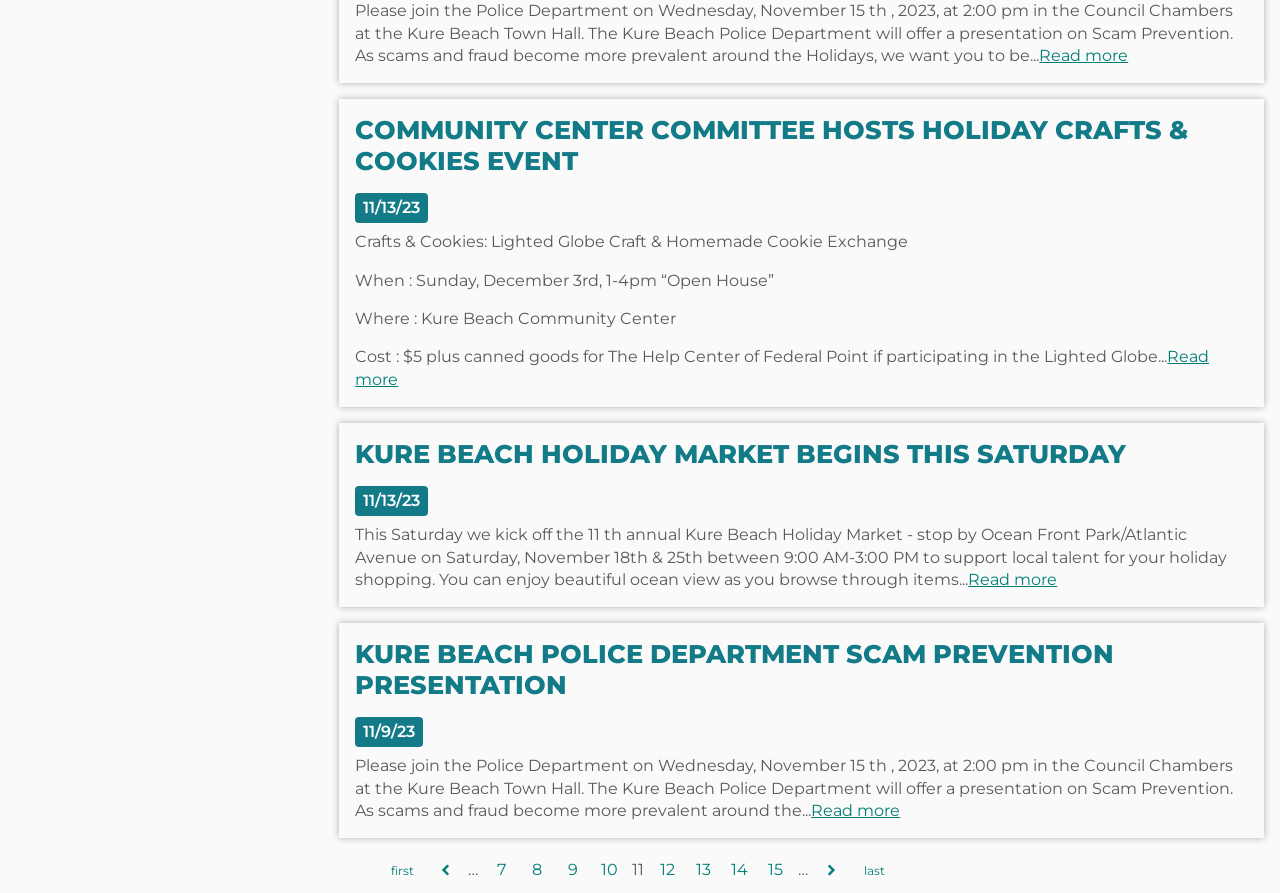Using the provided element description "Read more", determine the bounding box coordinates of the UI element.

[0.756, 0.638, 0.826, 0.66]